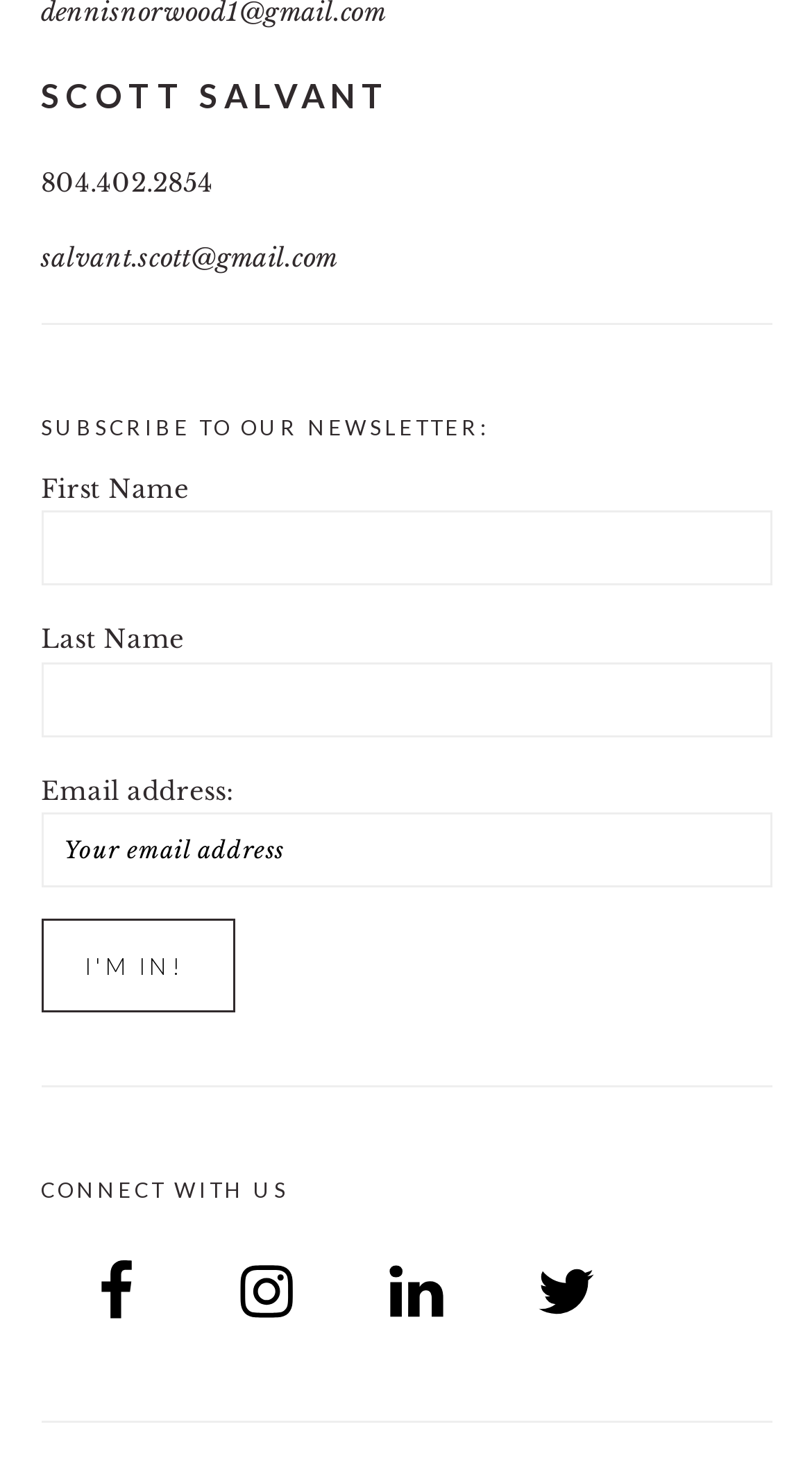Using the details from the image, please elaborate on the following question: What is the label of the first textbox?

The first textbox is located below the heading 'SUBSCRIBE TO OUR NEWSLETTER:' and has a label 'First Name' which is a static text element.